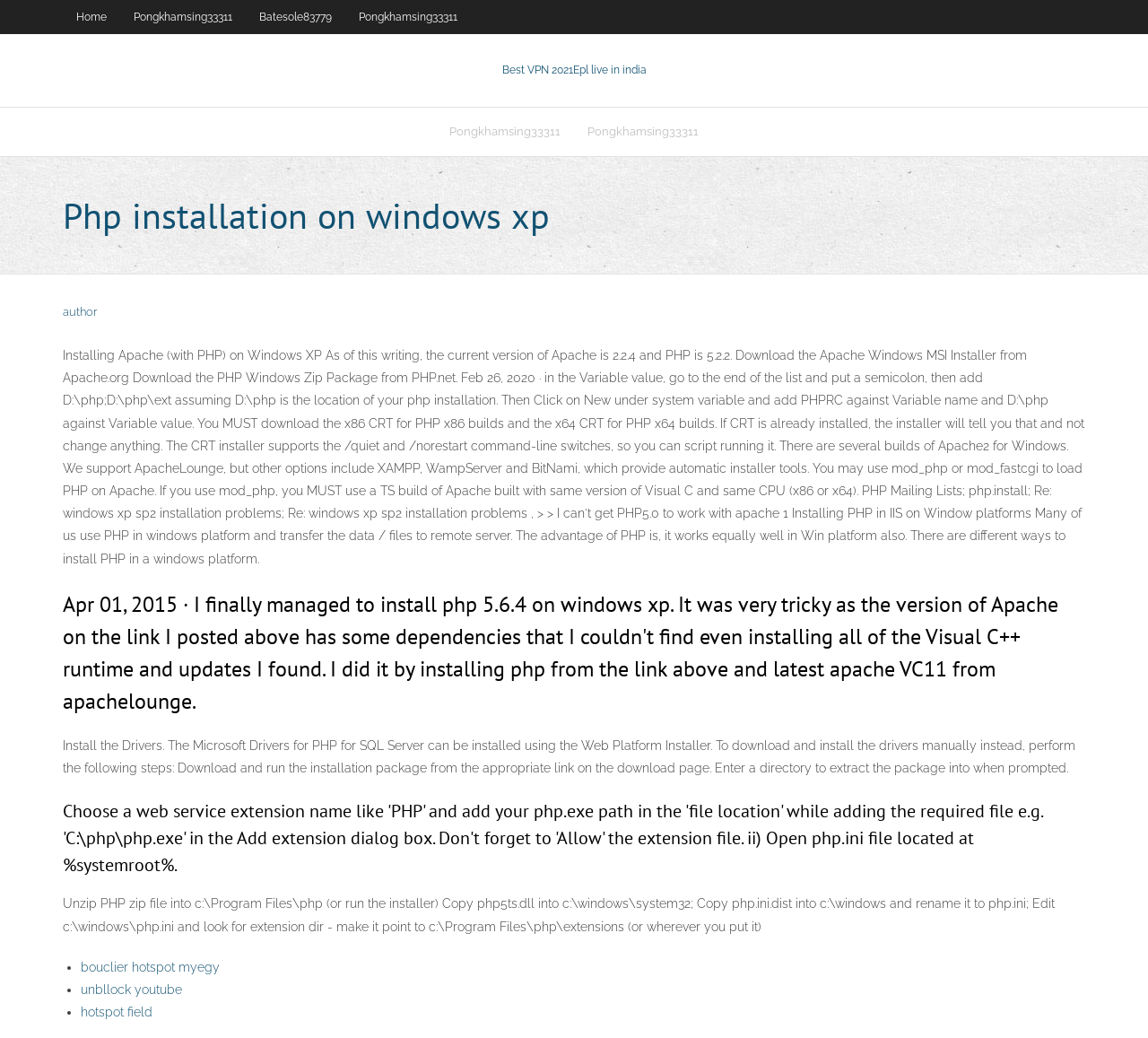What is the location of the php.ini file?
Answer the question with a detailed explanation, including all necessary information.

The answer can be found by reading the paragraph that starts with 'Choose a web service extension name like 'PHP'', which mentions that the php.ini file is located at %systemroot%.